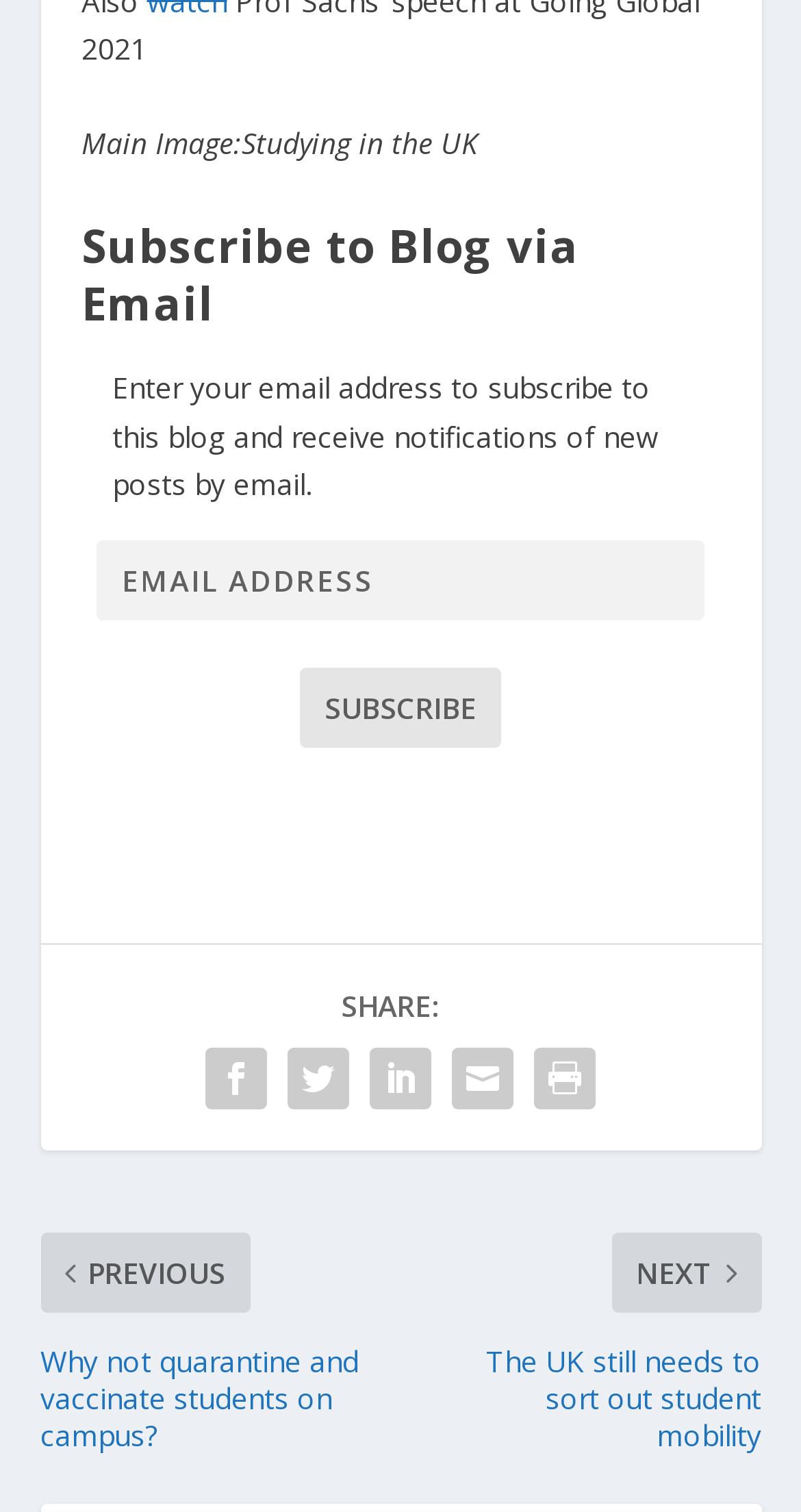How many social media links are available?
Carefully analyze the image and provide a thorough answer to the question.

There are five social media links available, represented by icons, which are '', '', '', '', and ''.